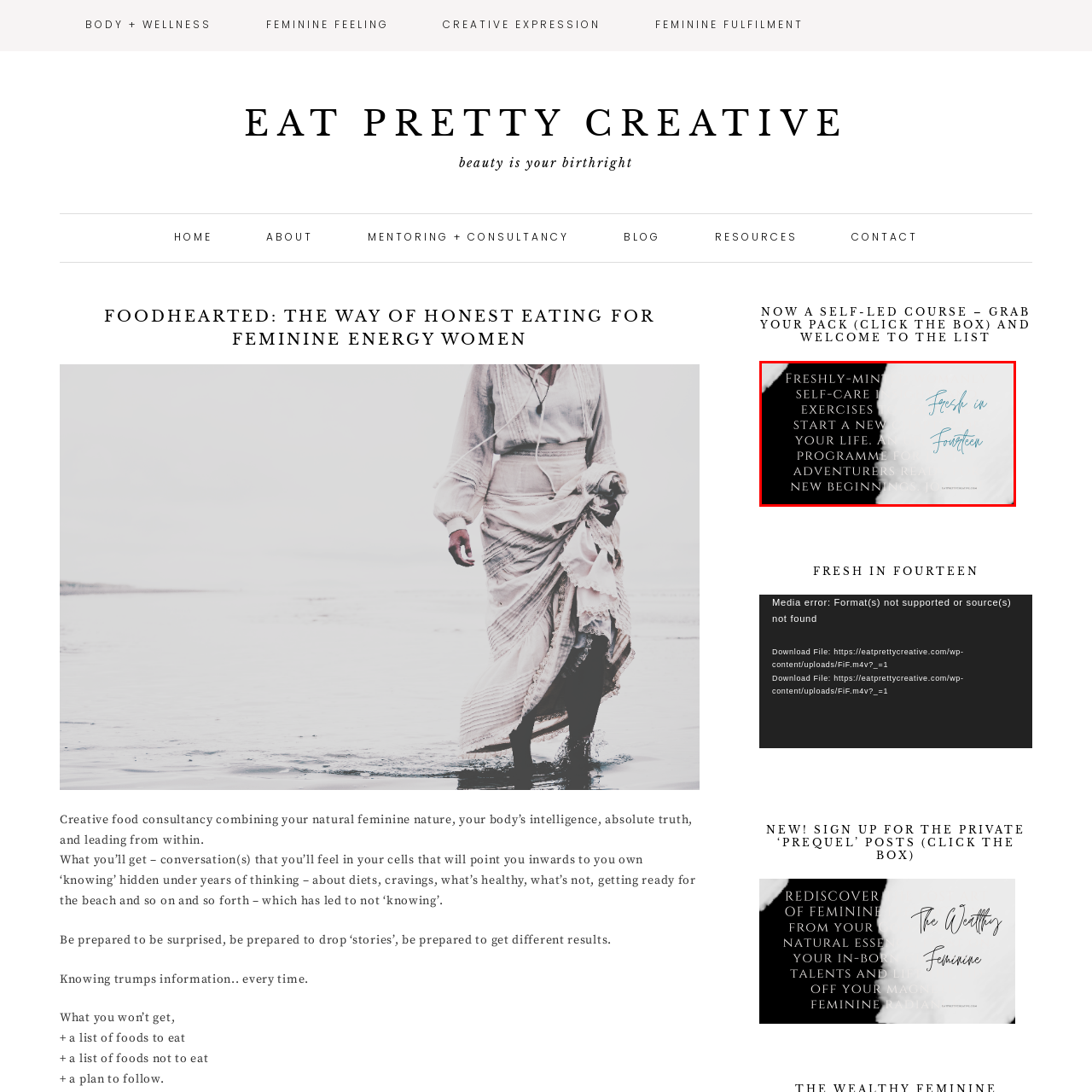What is the dominant color scheme of the background?
Please examine the image within the red bounding box and provide your answer using just one word or phrase.

Black and white